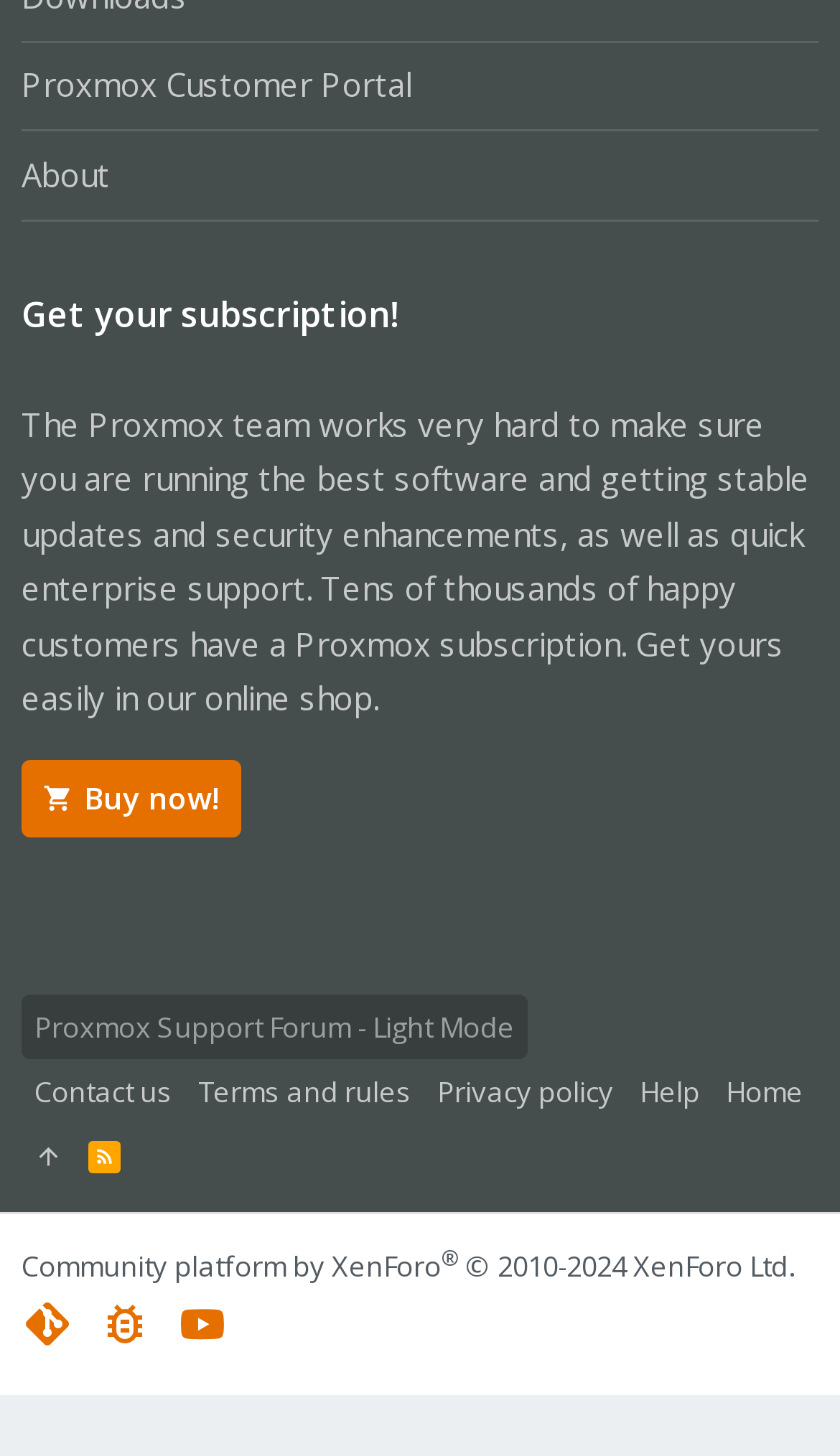Given the element description, predict the bounding box coordinates in the format (top-left x, top-left y, bottom-right x, bottom-right y), using floating point numbers between 0 and 1: Proxmox Customer Portal

[0.026, 0.029, 0.974, 0.091]